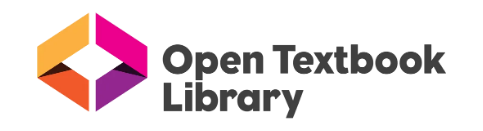Analyze the image and answer the question with as much detail as possible: 
What is the purpose of the Open Textbook Library?

The Open Textbook Library is a platform dedicated to providing accessible, high-quality textbooks and educational materials, aimed at supporting both learners and educators in their academic pursuits.